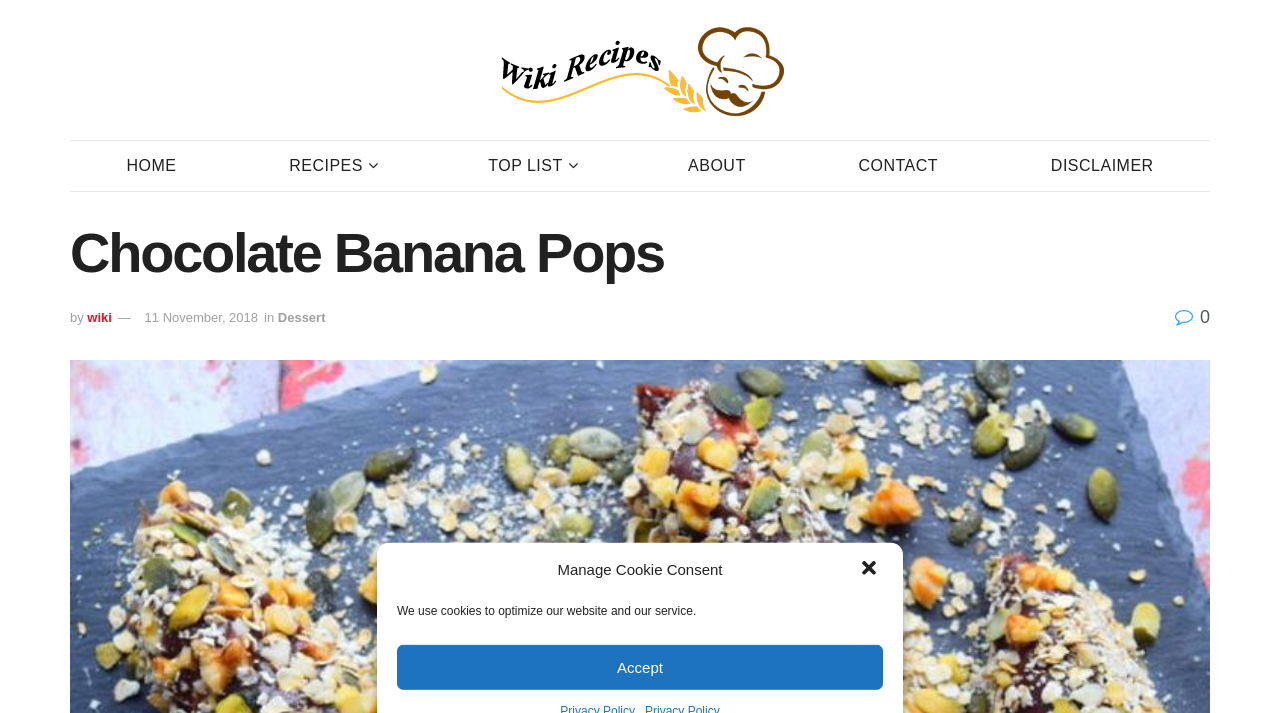Locate the heading on the webpage and return its text.

Chocolate Banana Pops